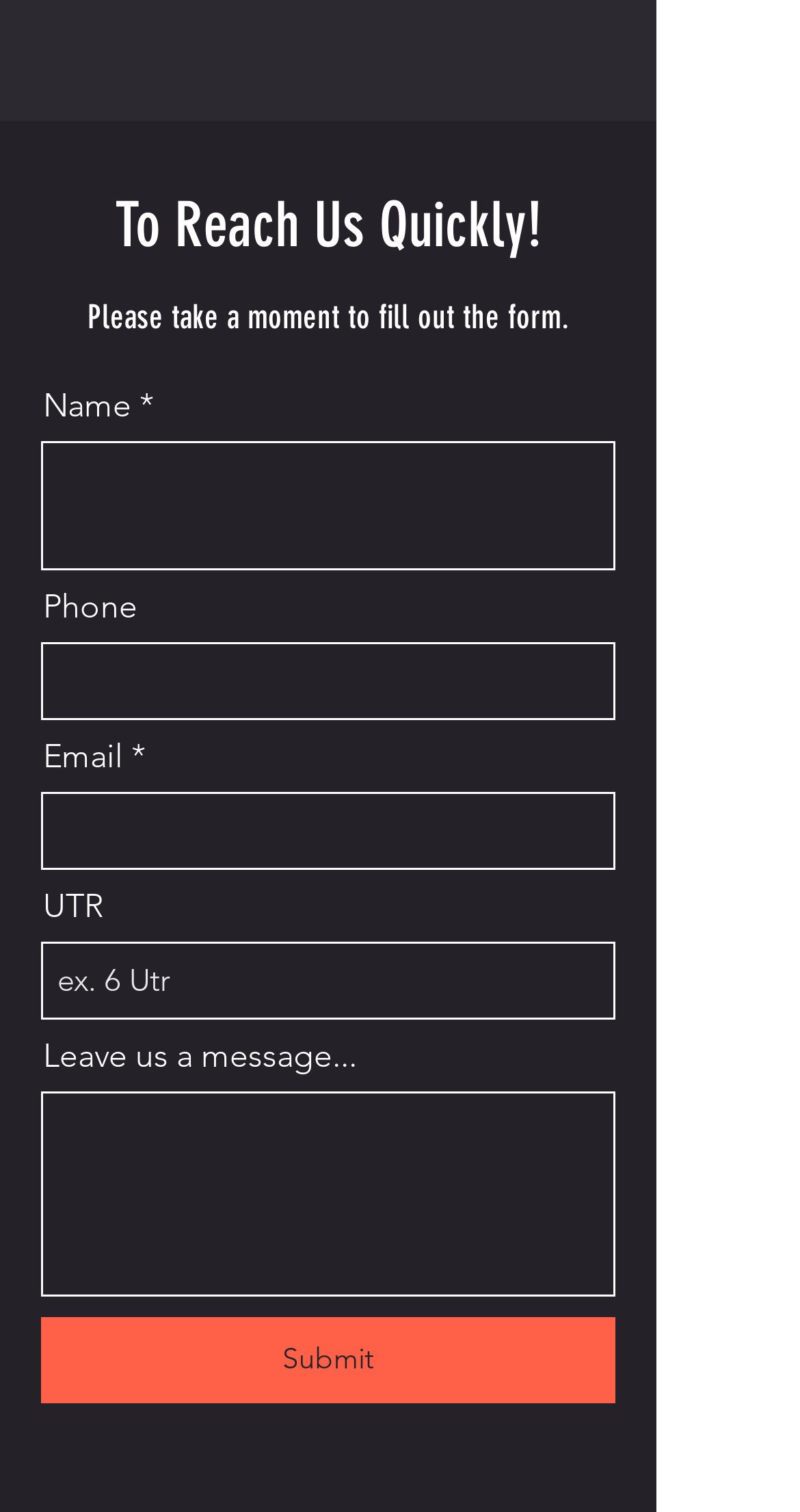What is the purpose of this webpage?
Please analyze the image and answer the question with as much detail as possible.

The webpage contains a form with fields for name, phone, email, UTR, and a message, along with a submit button, indicating that the purpose of this webpage is to provide a contact form for users to reach out quickly.